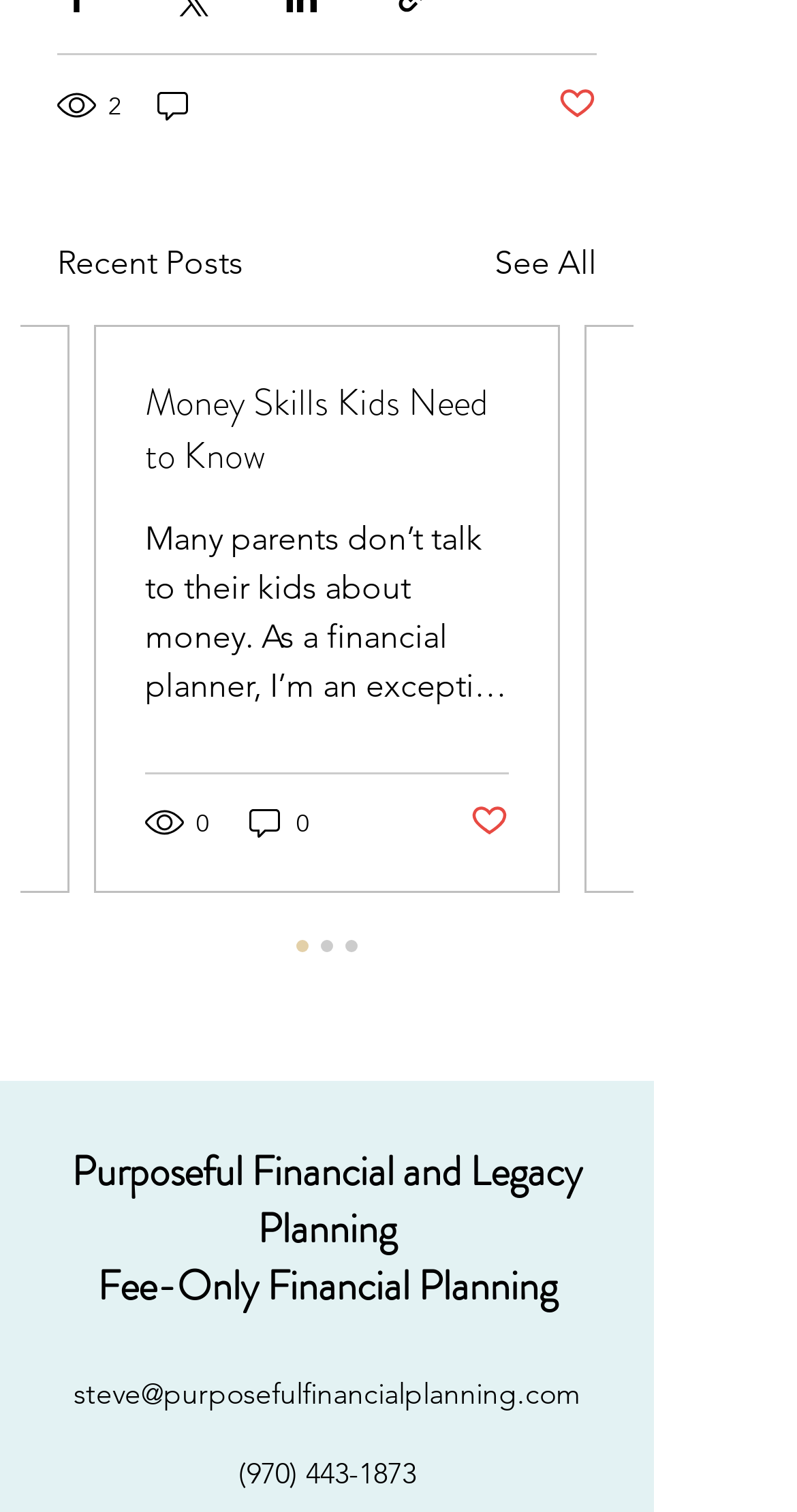Identify the bounding box coordinates of the element to click to follow this instruction: 'Visit the 'Purposeful Financial and Legacy Planning' page'. Ensure the coordinates are four float values between 0 and 1, provided as [left, top, right, bottom].

[0.09, 0.755, 0.731, 0.832]